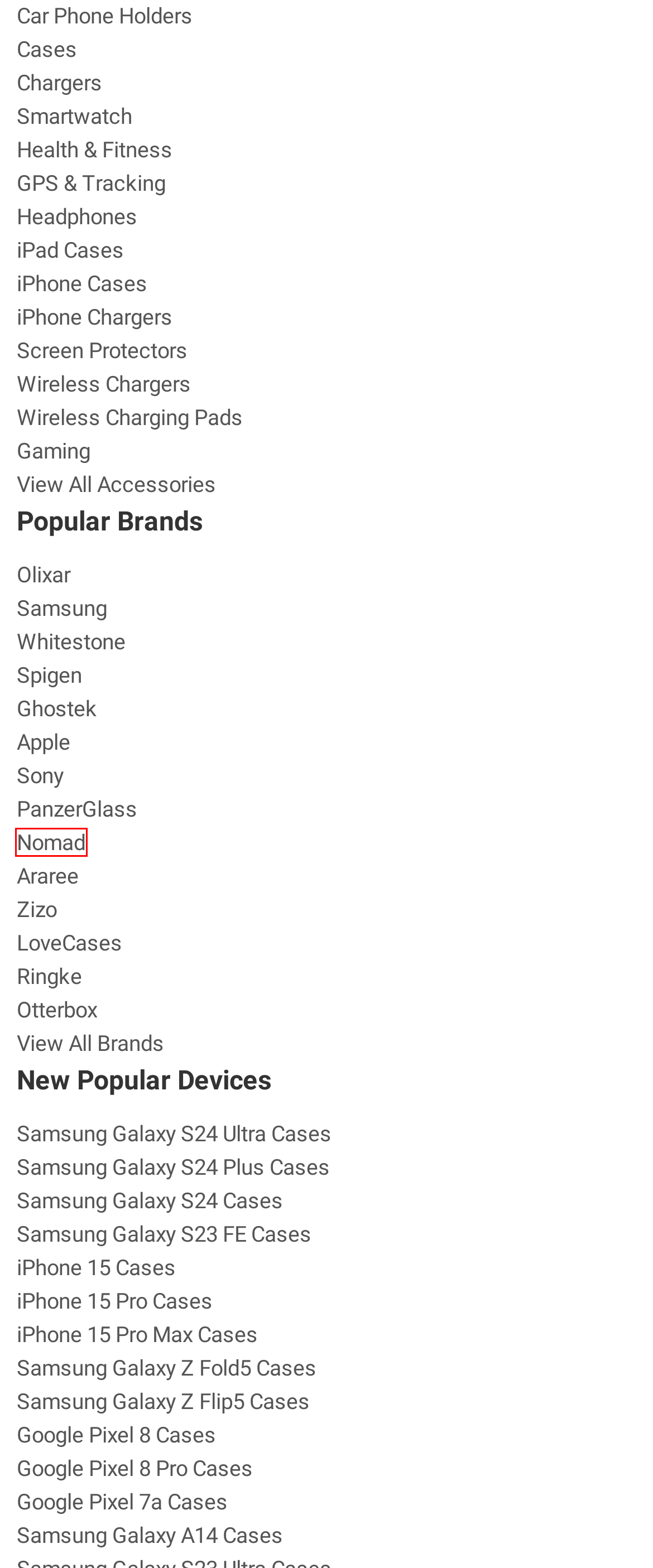Look at the given screenshot of a webpage with a red rectangle bounding box around a UI element. Pick the description that best matches the new webpage after clicking the element highlighted. The descriptions are:
A. Zizo Phone Cases - Mobile Fun Ireland
B. Mobile Phone Cases - Mobile Fun Ireland
C. Apple iPhone 15 Pro Cases - Mobile Fun Ireland
D. Health and Fitness - Mobile Fun Ireland
E. Otterbox - Mobile Fun Ireland
F. Official Sony Accessories - Mobile Fun Ireland
G. Nomad Accessories - Mobile Fun Ireland
H. Qi Wireless Chargers - Mobile Fun Ireland

G